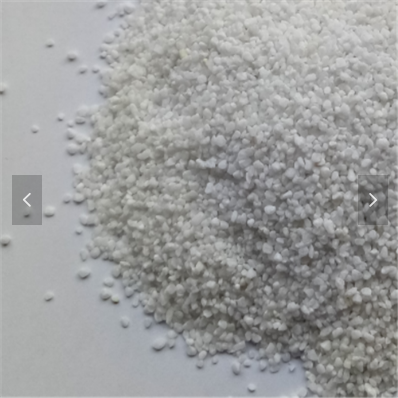Provide a comprehensive description of the image.

The image showcases a close-up view of fine, white granules, likely a mineral or chemical product, resting on a flat surface. The texture and size of the granules suggest they may be related to industrial or agricultural applications, possibly as an osmotic protective agent for stones or a component in fertilizer. The background appears neutral and unobtrusive, emphasizing the material's characteristics. This image is part of a broader context discussing the role of dolomite and brucite, highlighting their applications in various industries.